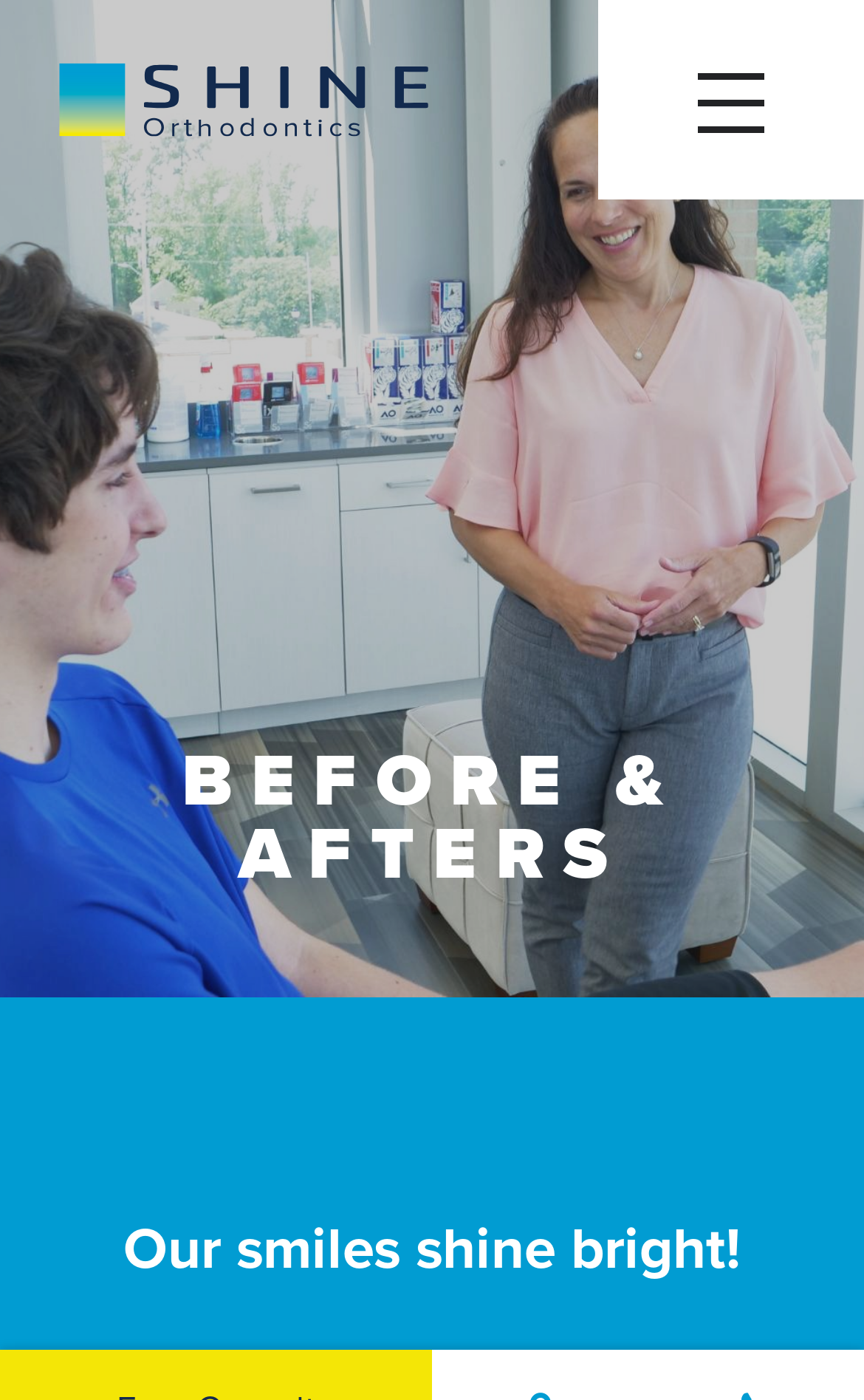Determine the bounding box of the UI element mentioned here: "parent_node: About us". The coordinates must be in the format [left, top, right, bottom] with values ranging from 0 to 1.

[0.692, 0.0, 1.0, 0.142]